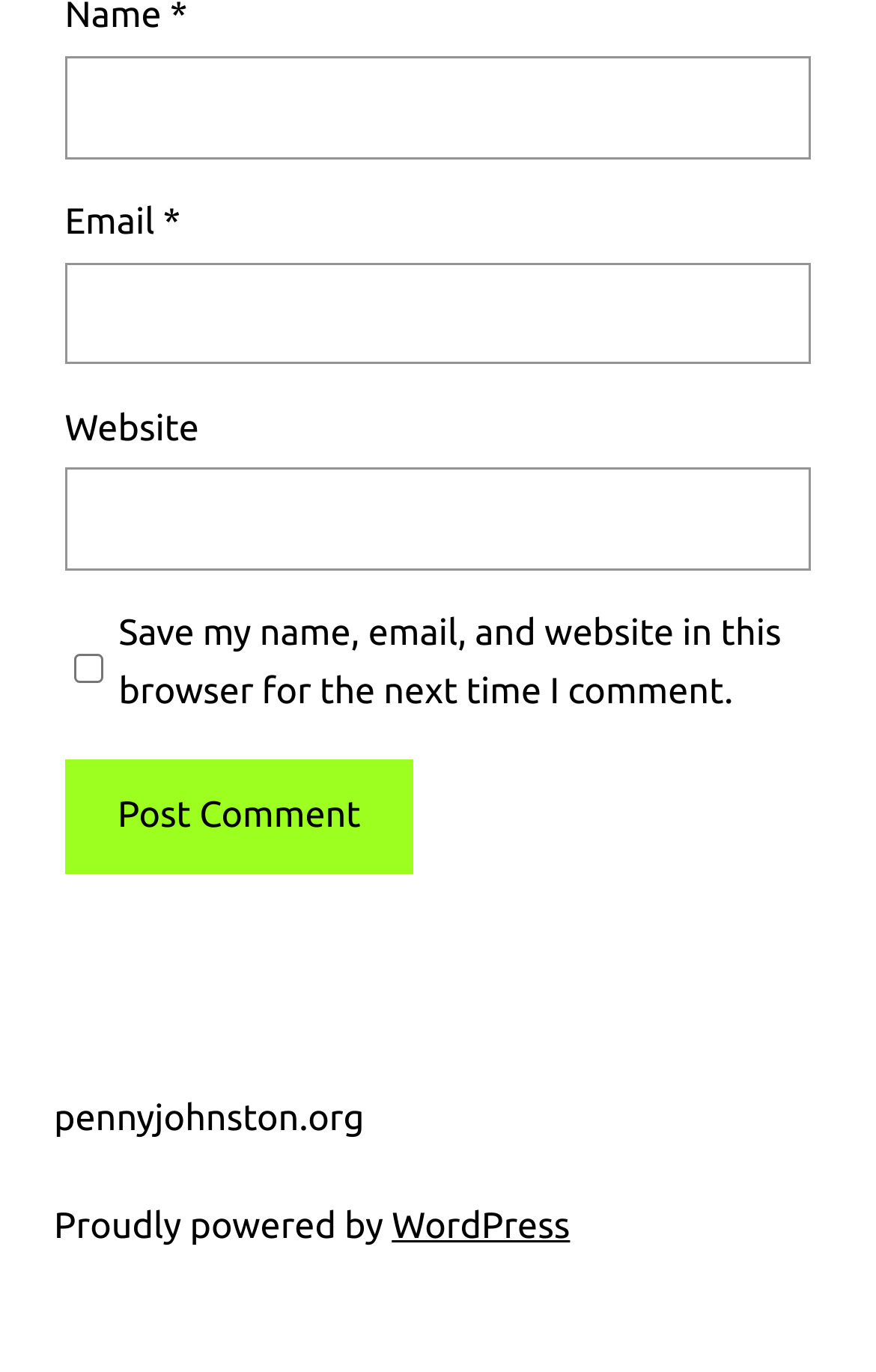What is the button used for? Analyze the screenshot and reply with just one word or a short phrase.

Post Comment